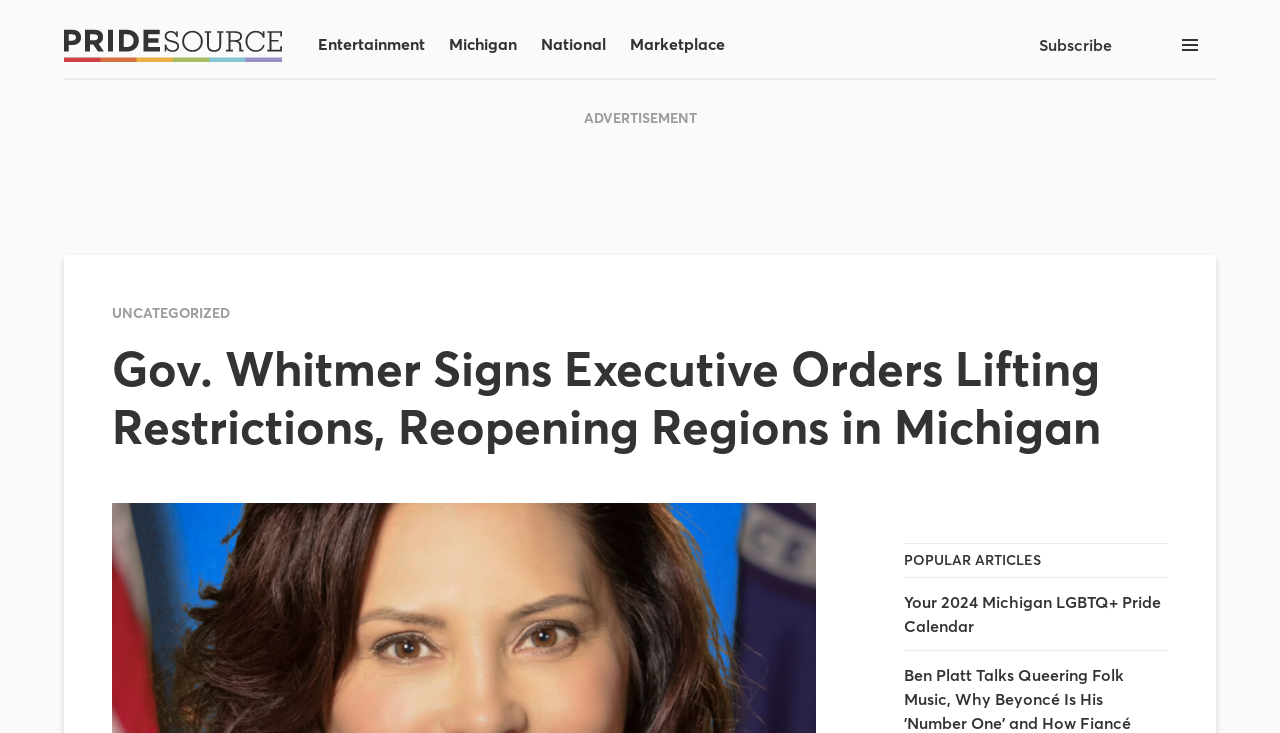Consider the image and give a detailed and elaborate answer to the question: 
What is the name of the governor mentioned?

The webpage mentions 'Gov. Whitmer' in the title, which refers to Governor Gretchen Whitmer.